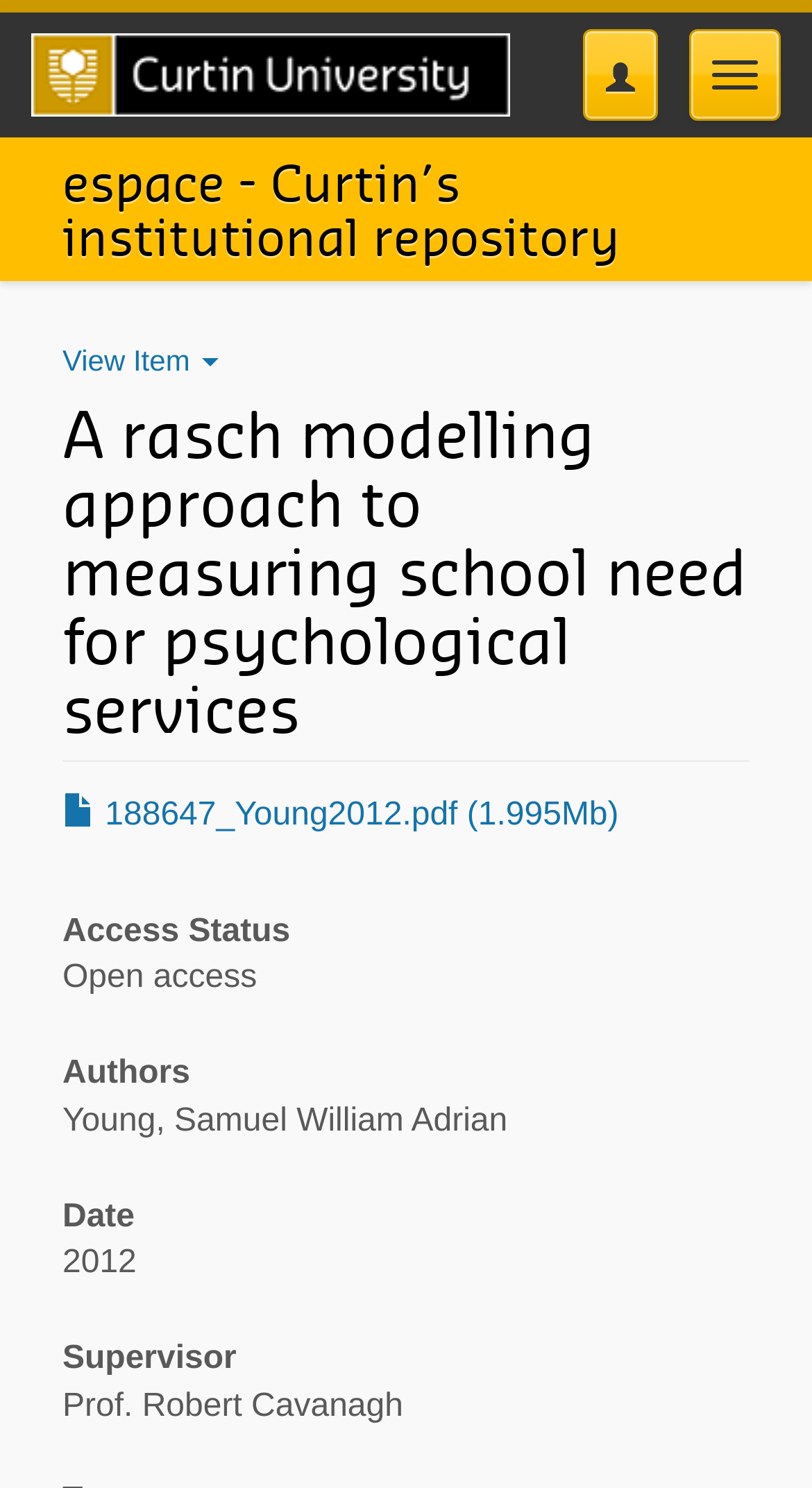What is the access status of the research paper?
Please provide a comprehensive answer based on the contents of the image.

The access status of the research paper can be found in the section below the title, where the authors and other details are listed, and it indicates that the paper is open access.